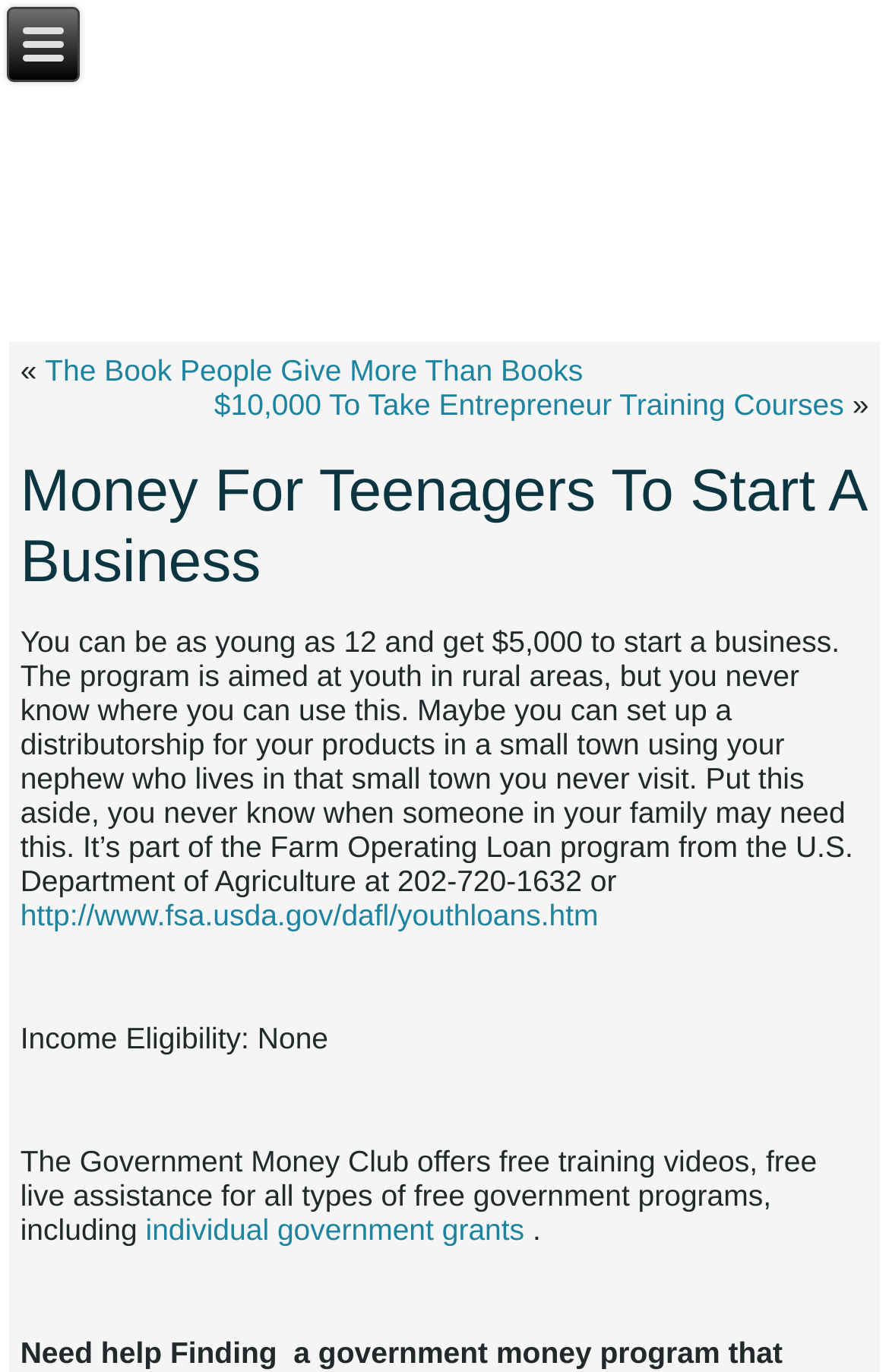Answer with a single word or phrase: 
What is the minimum age to get $5,000 to start a business?

12